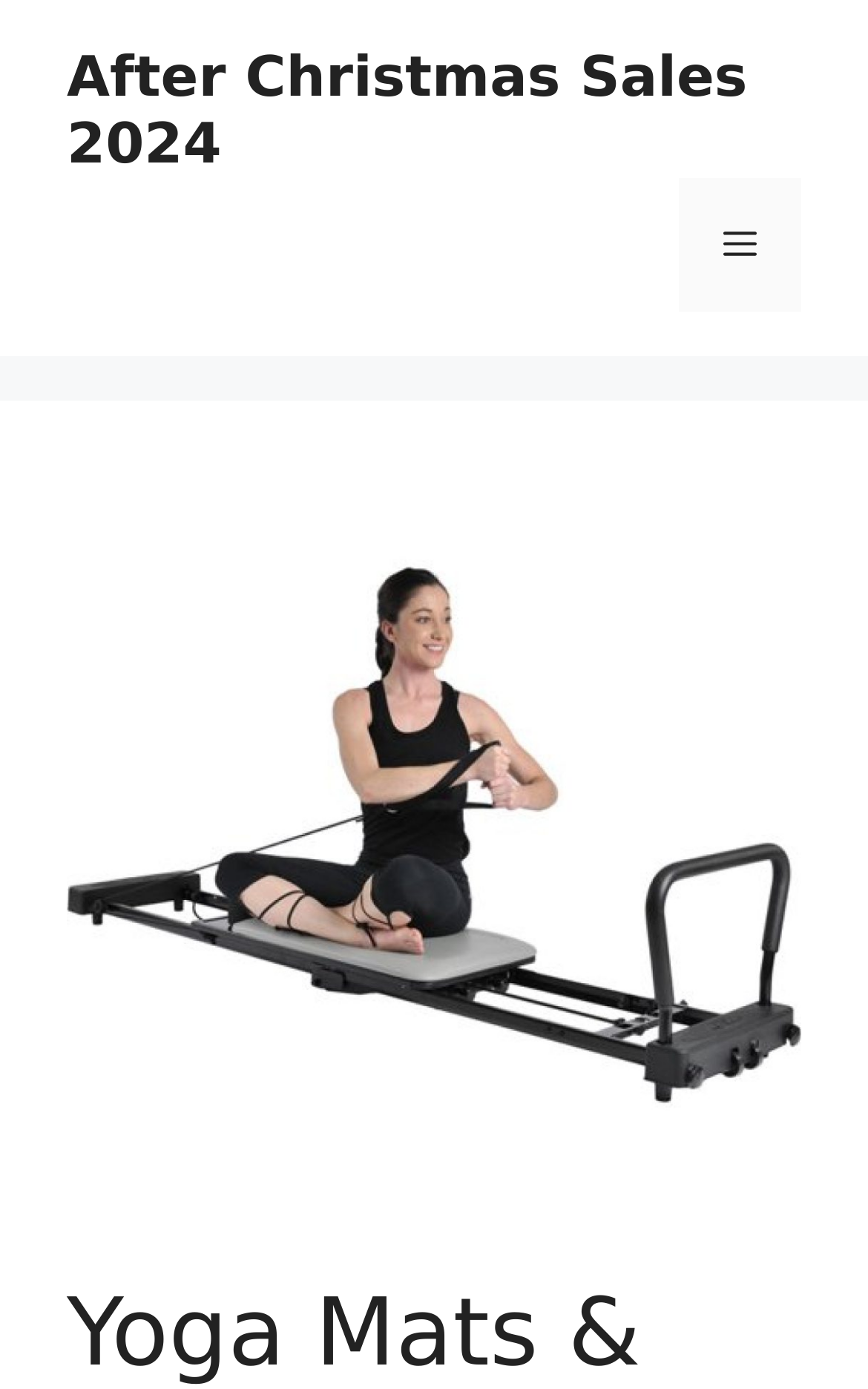Find the bounding box of the web element that fits this description: "Menu".

[0.782, 0.128, 0.923, 0.224]